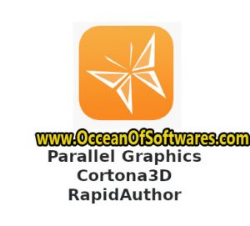Provide a short answer using a single word or phrase for the following question: 
What is the font style of 'Parallel Graphics'?

Bold uppercase